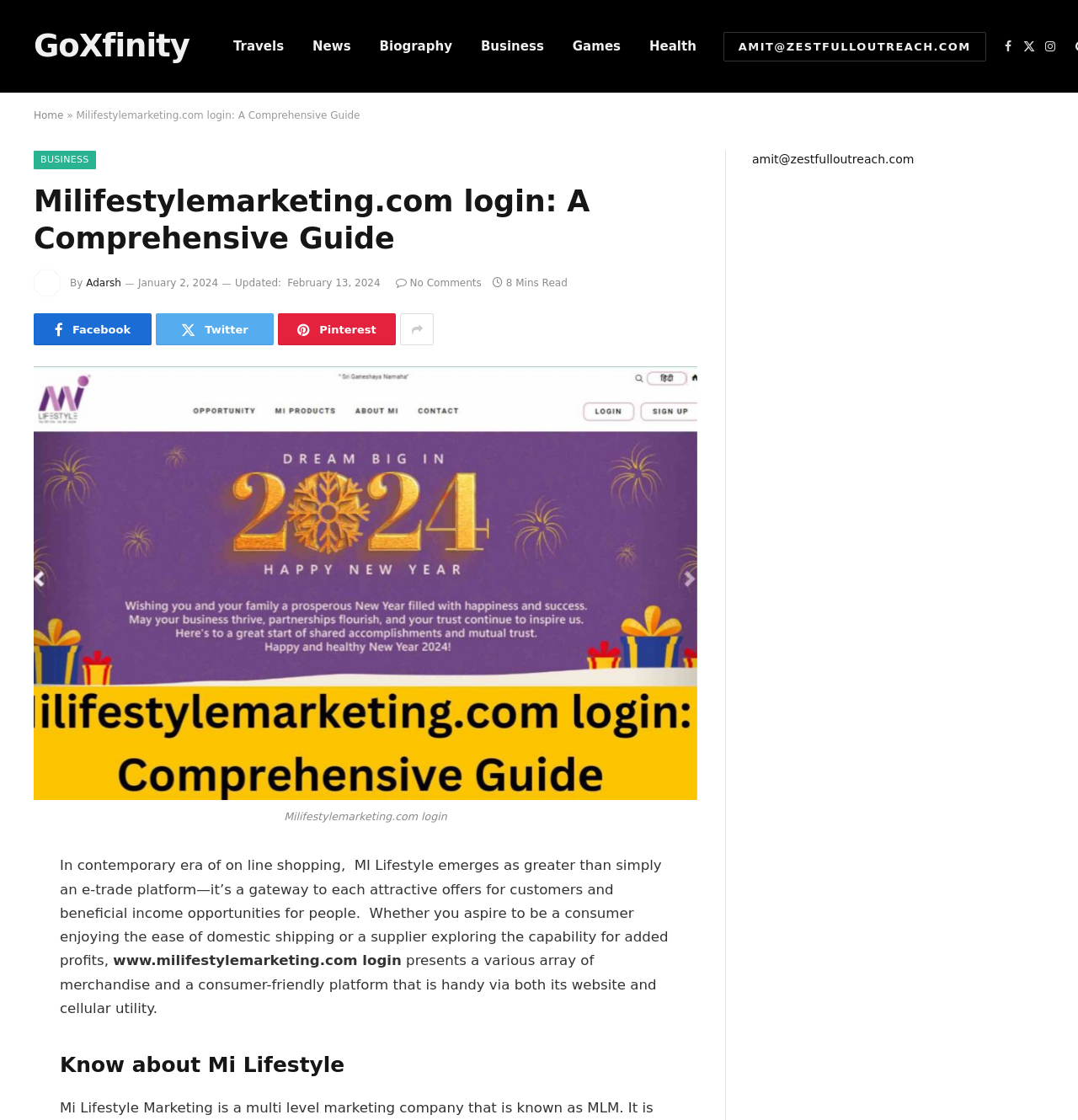Identify the bounding box coordinates of the section that should be clicked to achieve the task described: "Click on GoXfinity link".

[0.031, 0.02, 0.176, 0.062]